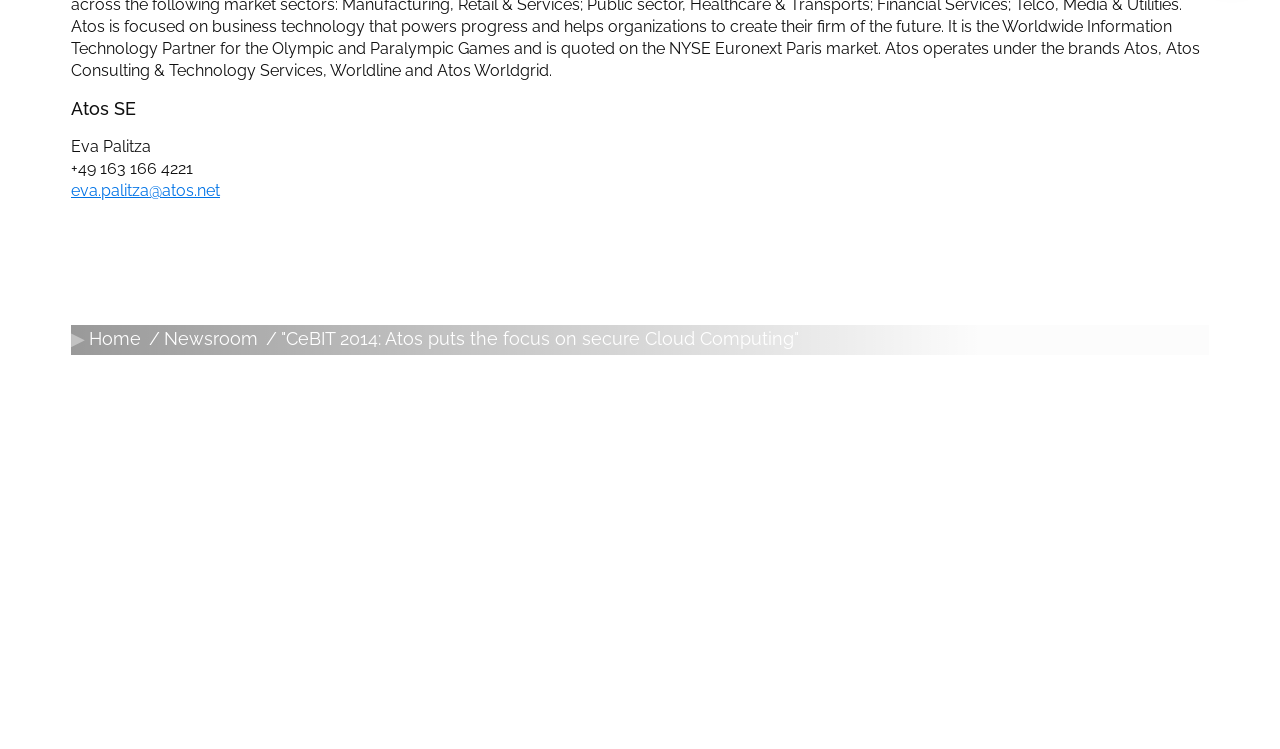Please find the bounding box coordinates (top-left x, top-left y, bottom-right x, bottom-right y) in the screenshot for the UI element described as follows: RSS feeds

[0.53, 0.921, 0.598, 0.949]